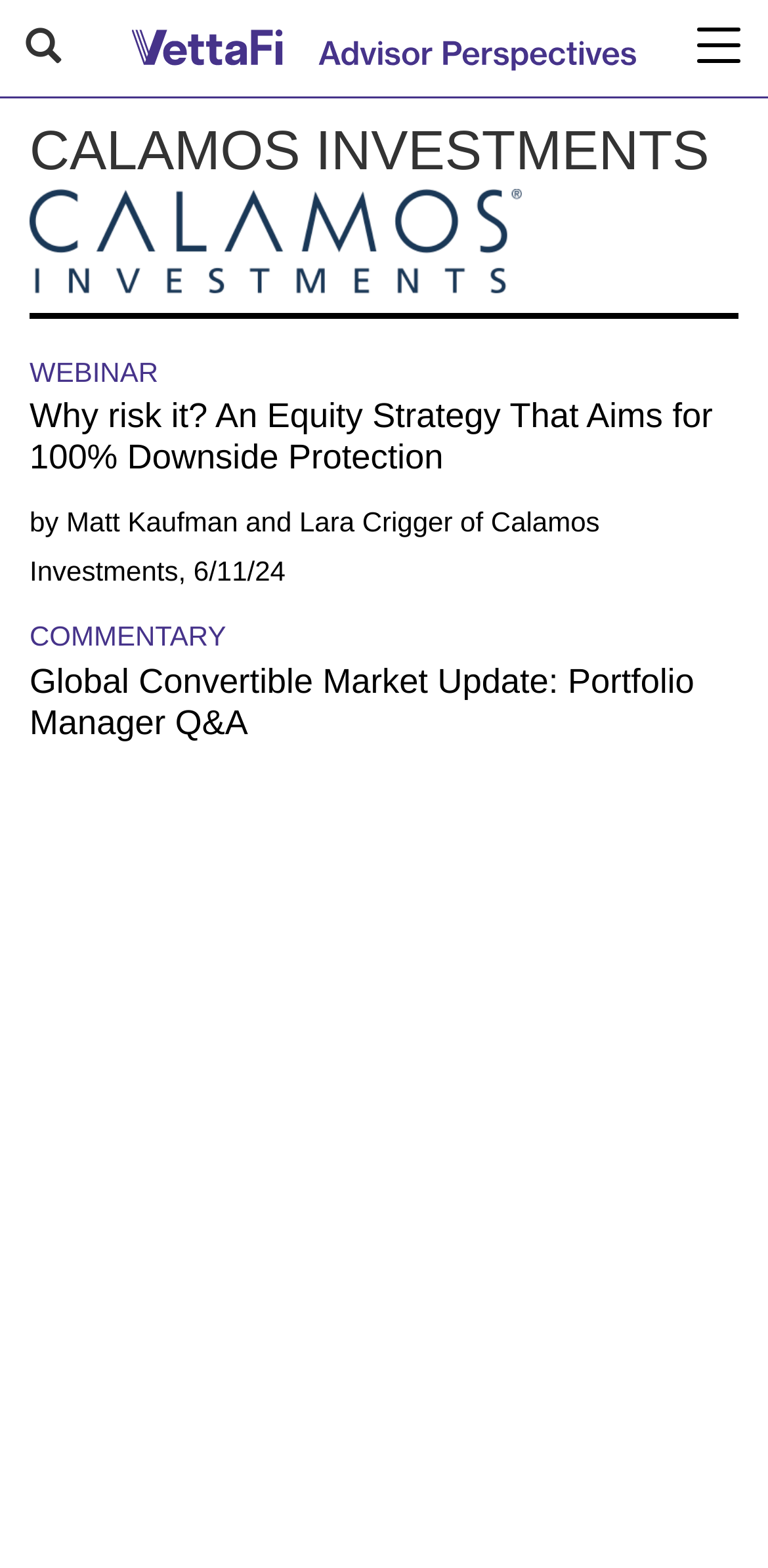Answer the question using only a single word or phrase: 
What is the name of the company?

Calamos Investments